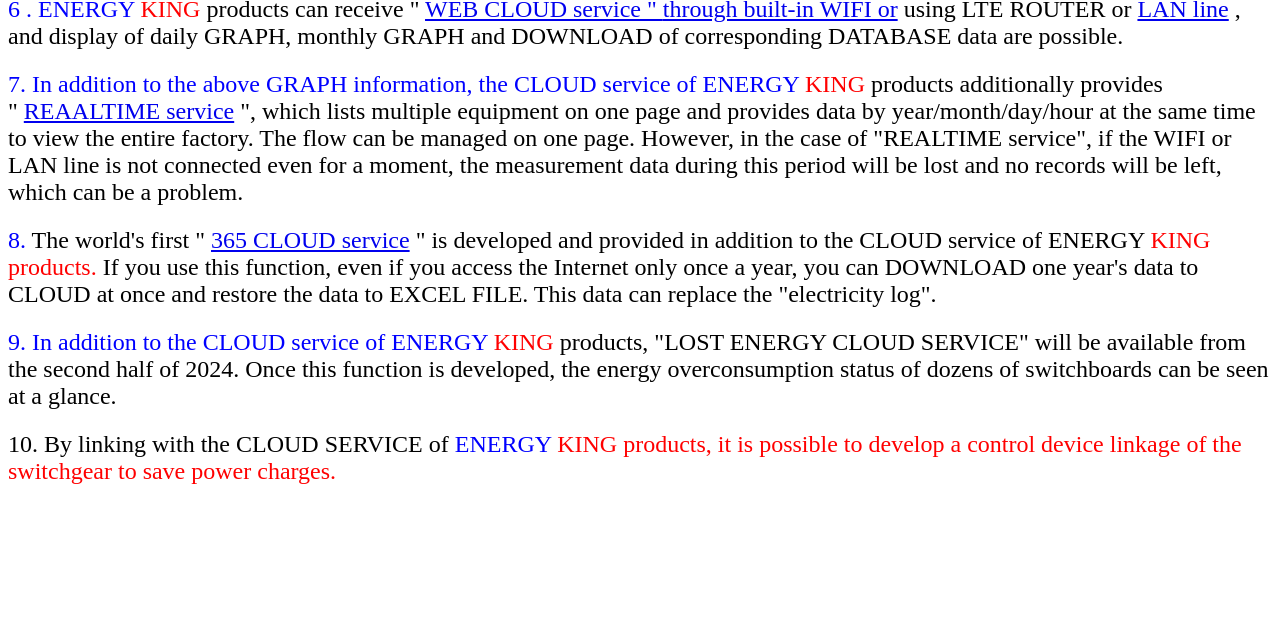Identify the bounding box of the HTML element described here: "365 CLOUD service". Provide the coordinates as four float numbers between 0 and 1: [left, top, right, bottom].

[0.165, 0.355, 0.32, 0.395]